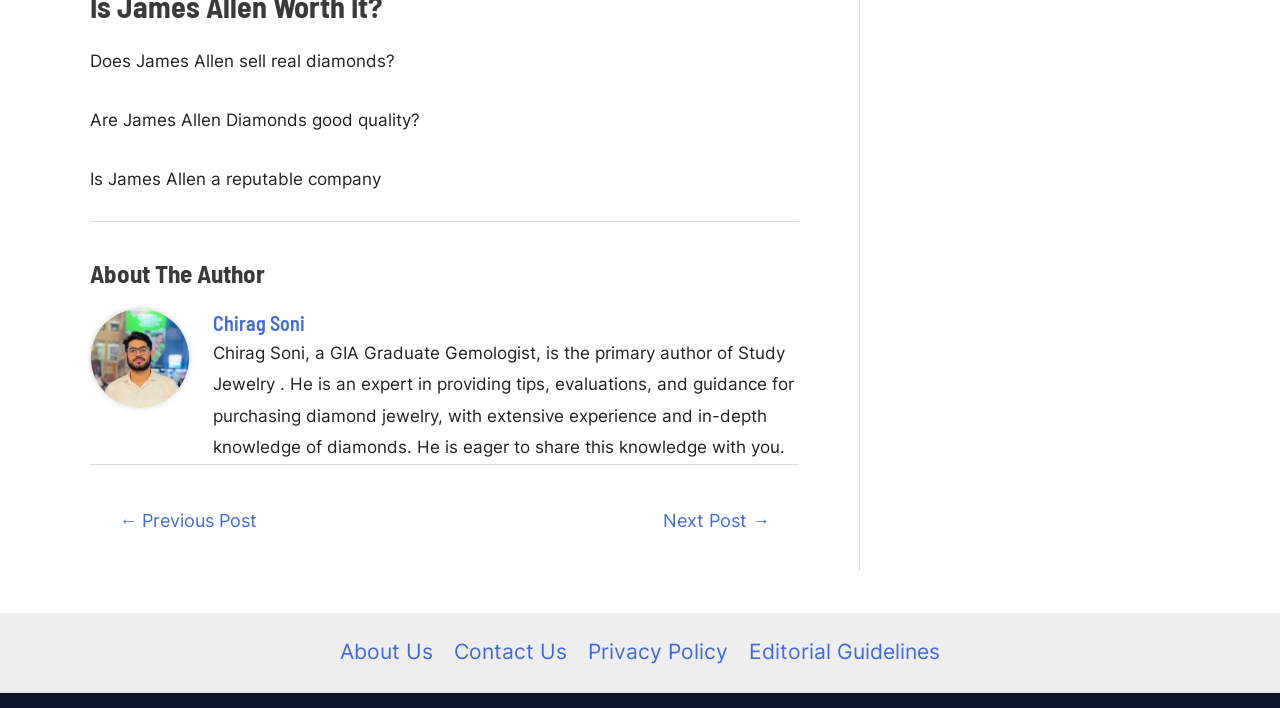Based on what you see in the screenshot, provide a thorough answer to this question: What are the navigation options available at the bottom of the page?

The answer can be found by looking at the navigation elements at the bottom of the page which include 'Posts' and 'Site Navigation' with further links to 'Previous Post', 'Next Post', 'About Us', 'Contact Us', 'Privacy Policy', and 'Editorial Guidelines'.